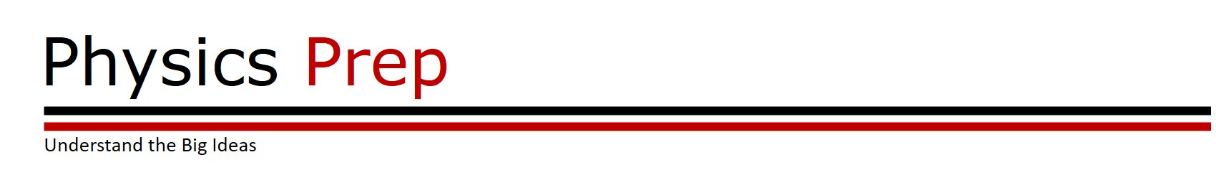What is the purpose of the website 'Physics Prep'?
Using the picture, provide a one-word or short phrase answer.

To simplify complex physics concepts